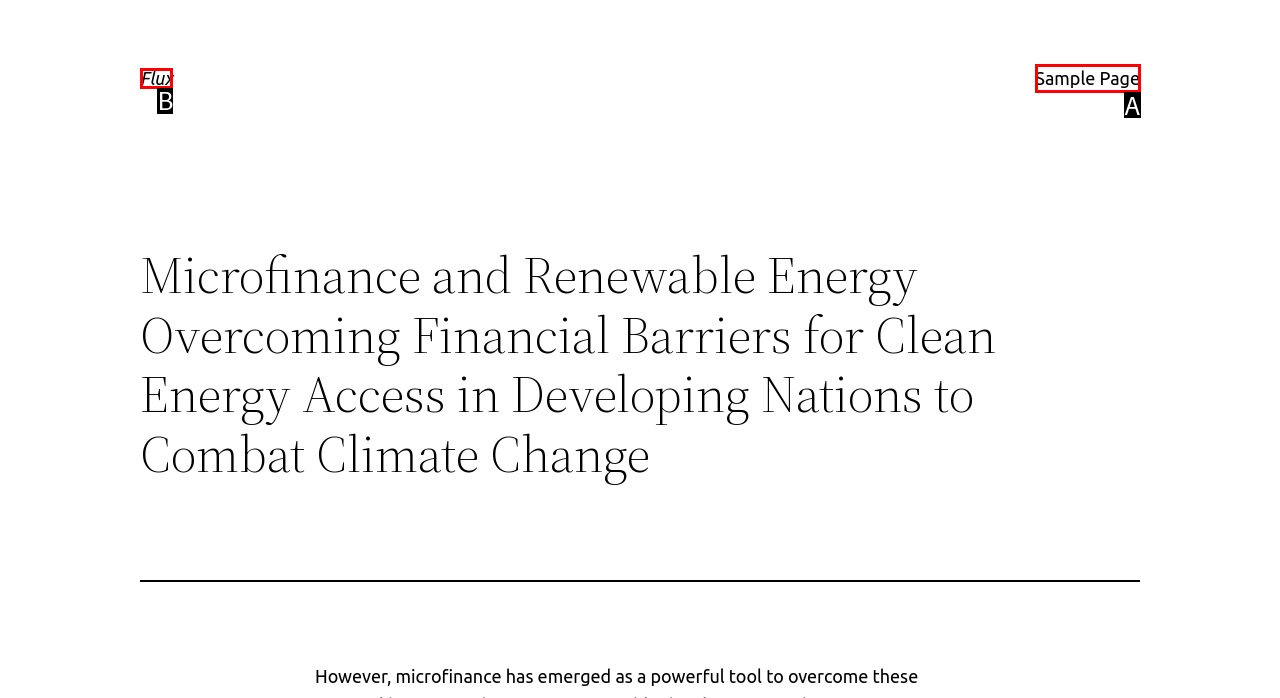Based on the description: Sample Page
Select the letter of the corresponding UI element from the choices provided.

A